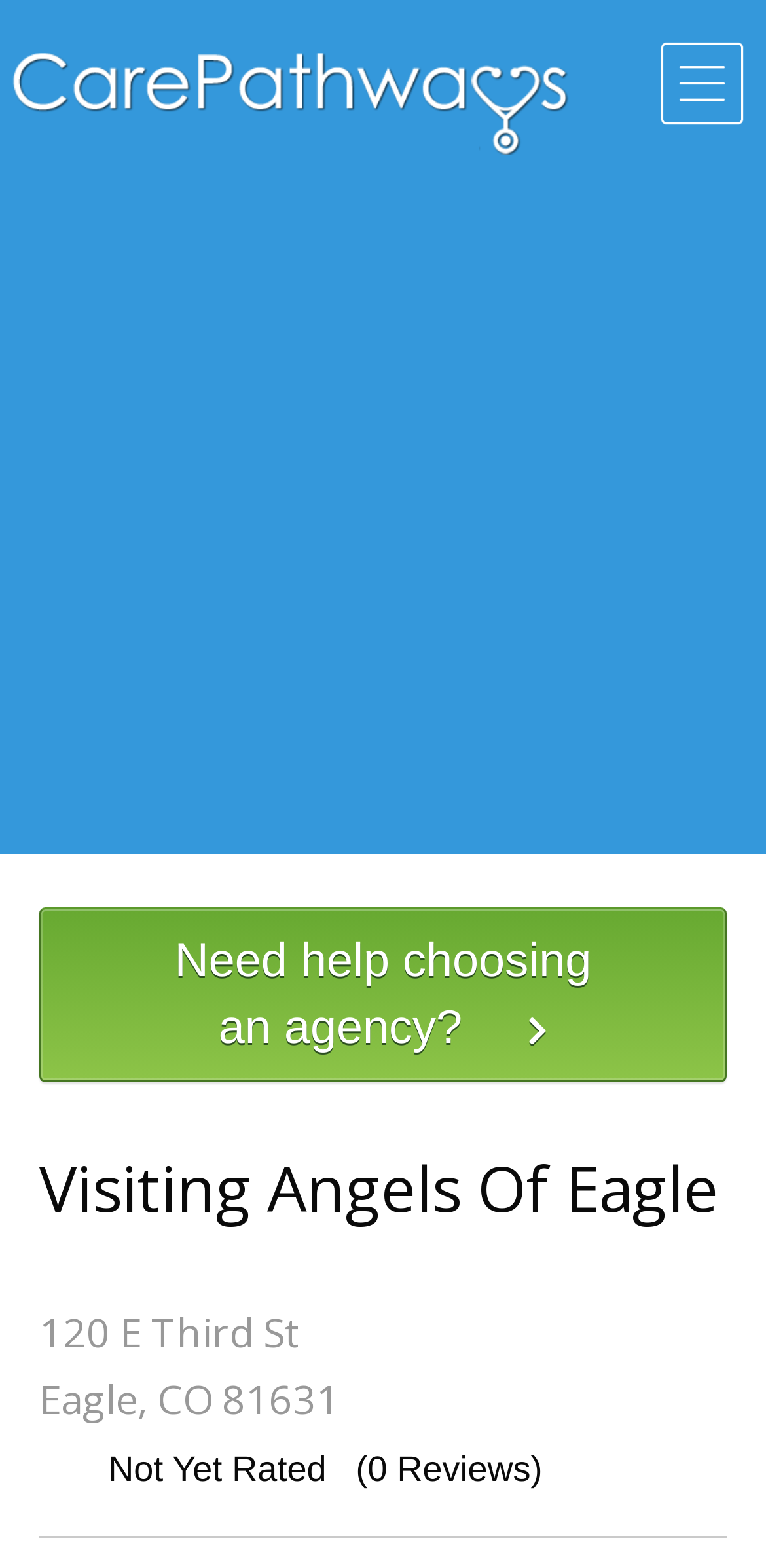Describe the webpage meticulously, covering all significant aspects.

The webpage is about Visiting Angels Of Eagle, a home care service provider located at 120 E Third St in Eagle, CO 81631. At the top left, there is a link to "CarePathways" accompanied by an image with the same name. Below this, there is a large advertisement iframe that spans the entire width of the page. 

On the right side of the page, there is a link that asks "Need help choosing an agency?" with a heading element that repeats the same text. 

Further down, there are three headings that provide information about the service provider. The first heading displays the name "Visiting Angels Of Eagle", followed by the address "120 E Third St Eagle, CO 81631" in another heading. 

At the bottom of the page, there is a static text element that indicates the service provider is "Not Yet Rated" with "0 Reviews". A horizontal separator line is placed below this text.